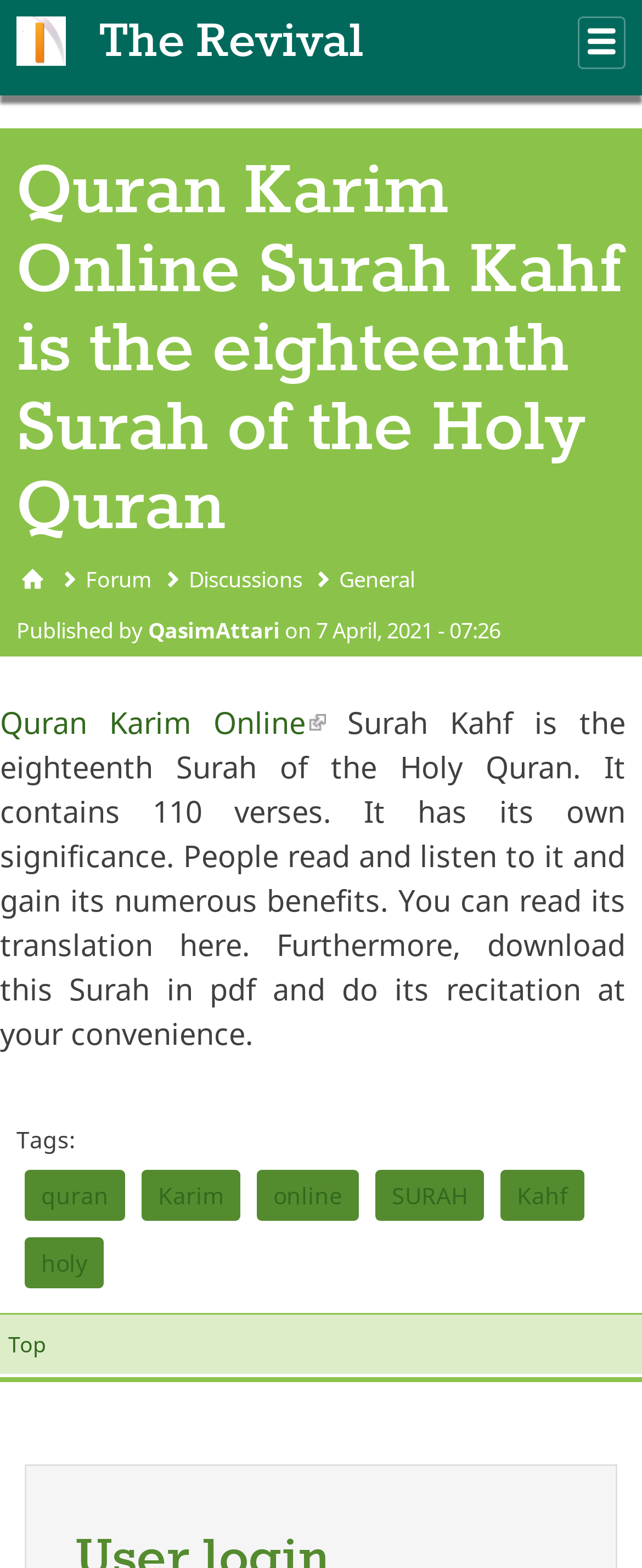How many verses does Surah Kahf contain?
Provide a fully detailed and comprehensive answer to the question.

The webpage states that Surah Kahf contains 110 verses, which is mentioned in the text as 'It contains 110 verses'.